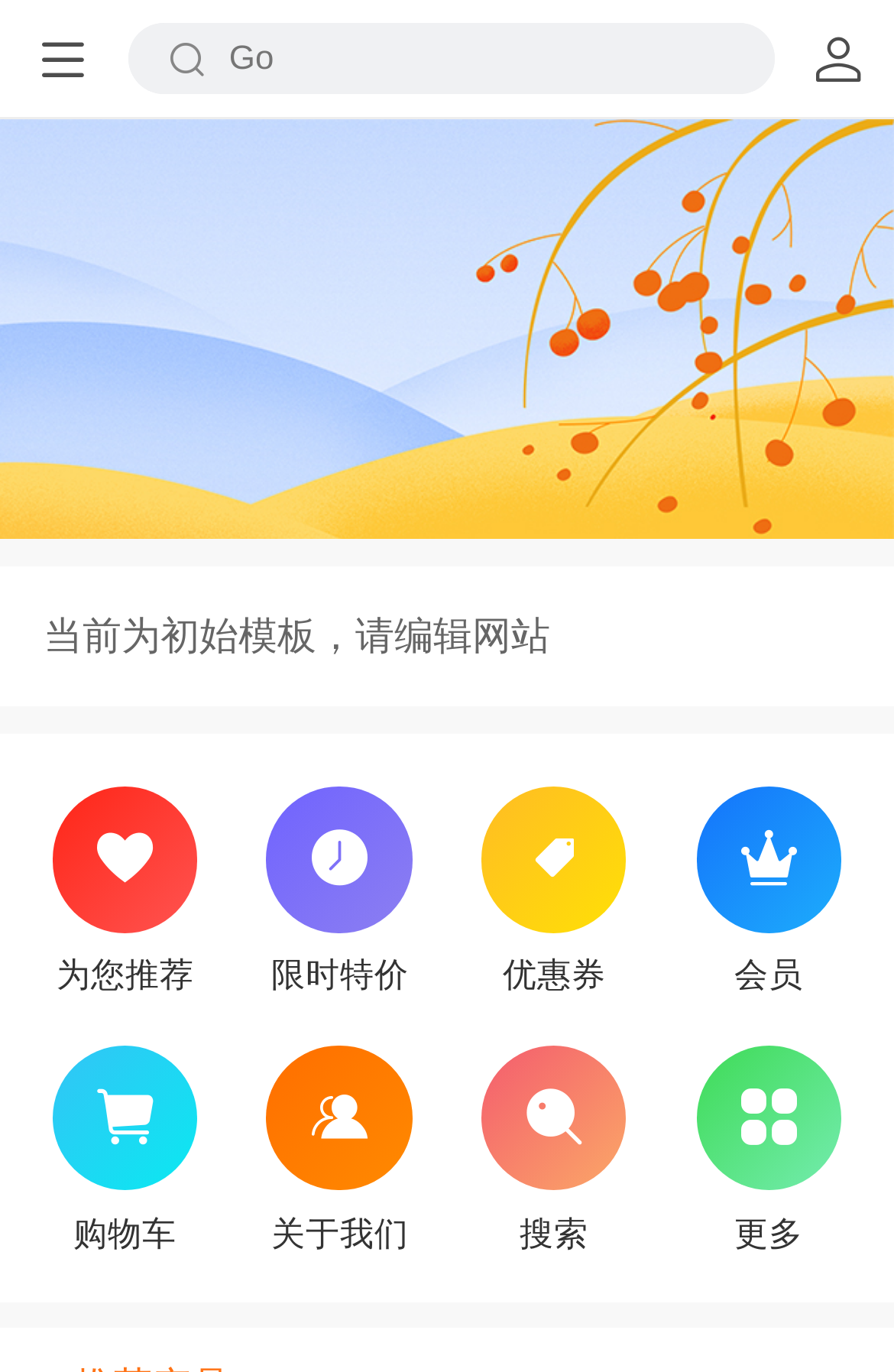Please respond to the question using a single word or phrase:
How many sections are there in the bottom navigation menu?

2